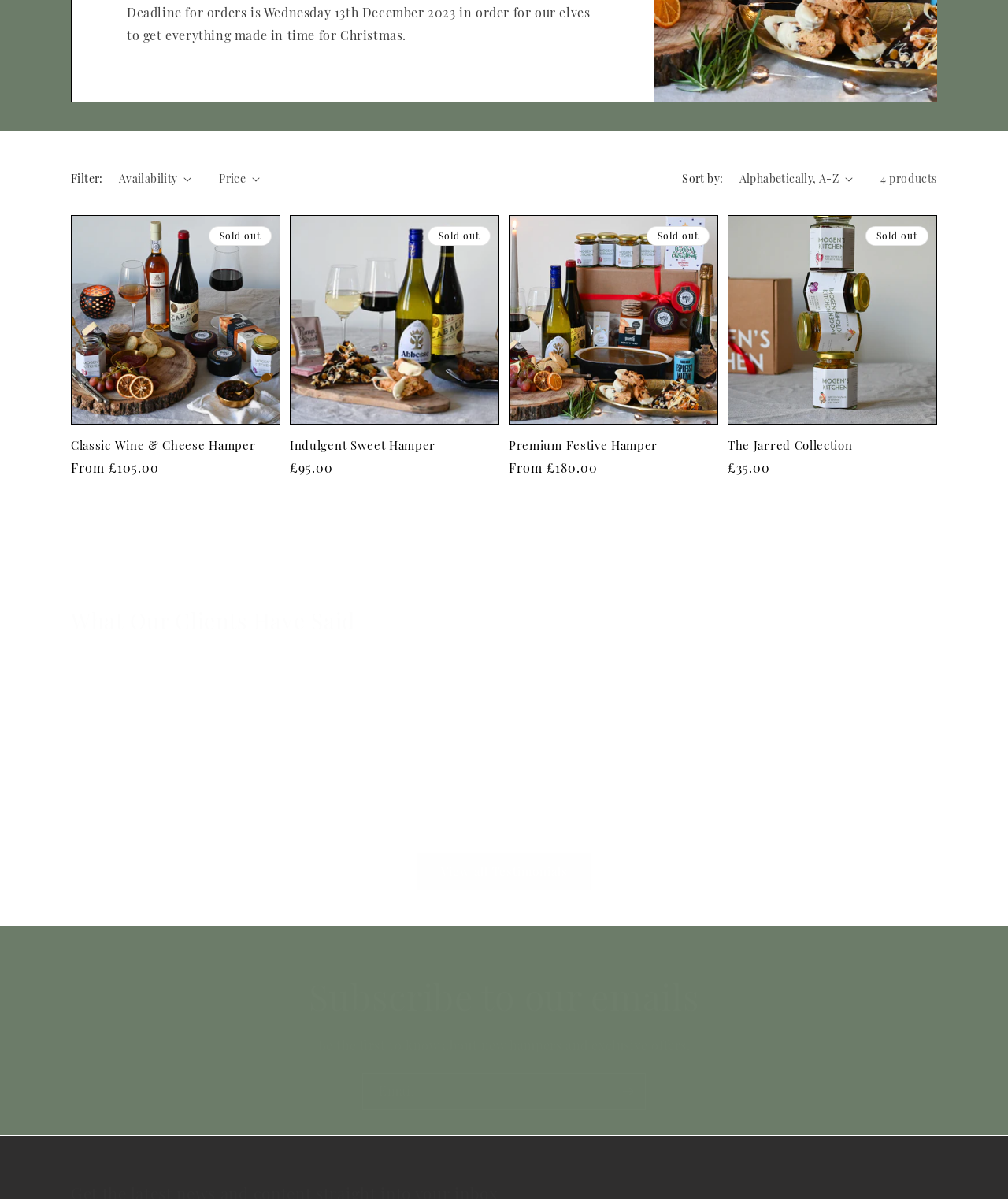Find the bounding box coordinates of the UI element according to this description: "Price".

[0.217, 0.142, 0.258, 0.156]